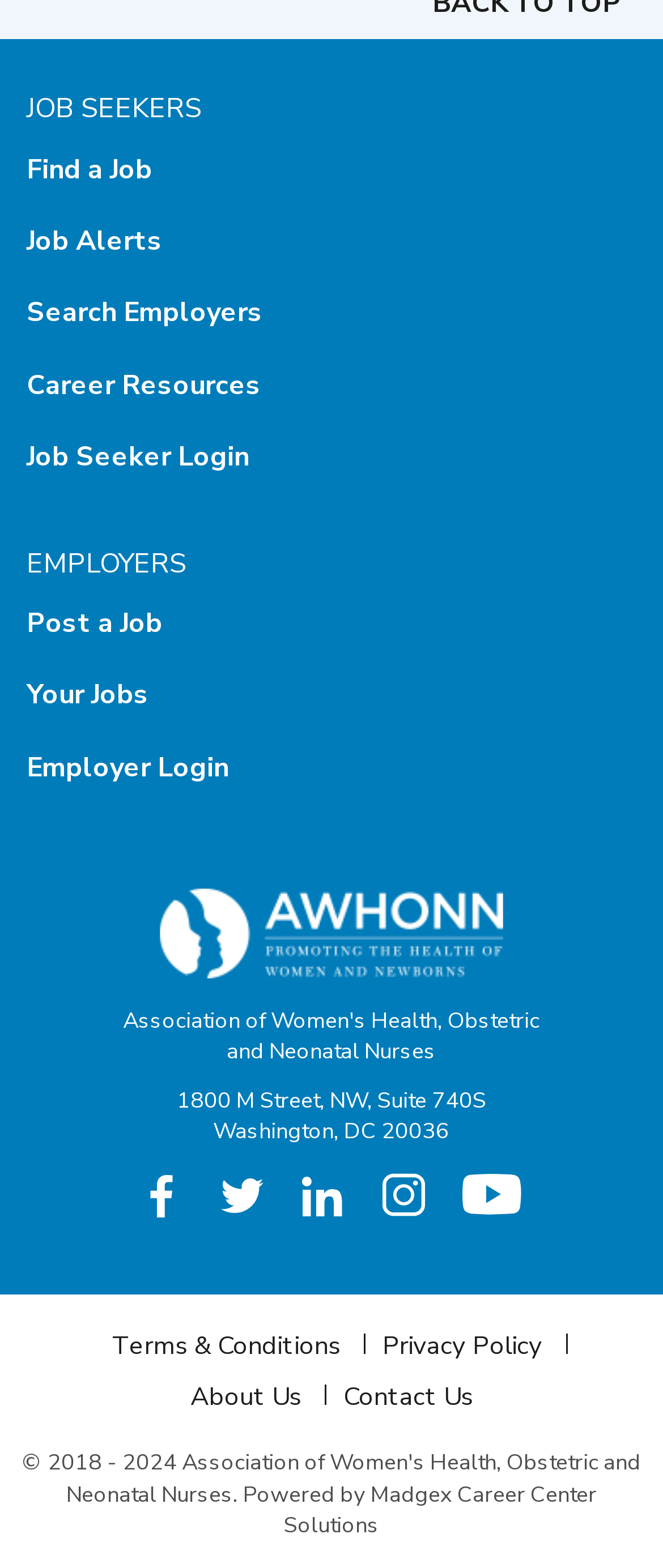Please identify the bounding box coordinates of where to click in order to follow the instruction: "Find a job".

[0.04, 0.096, 0.23, 0.12]